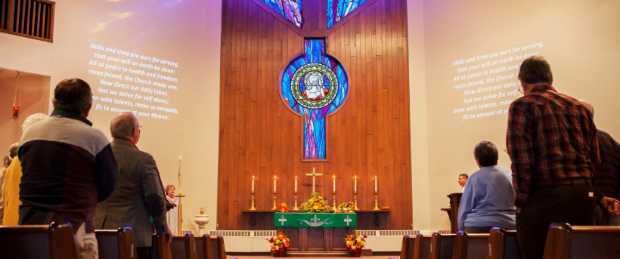Answer the following inquiry with a single word or phrase:
What is displayed on the large screens?

Messages of inspiration